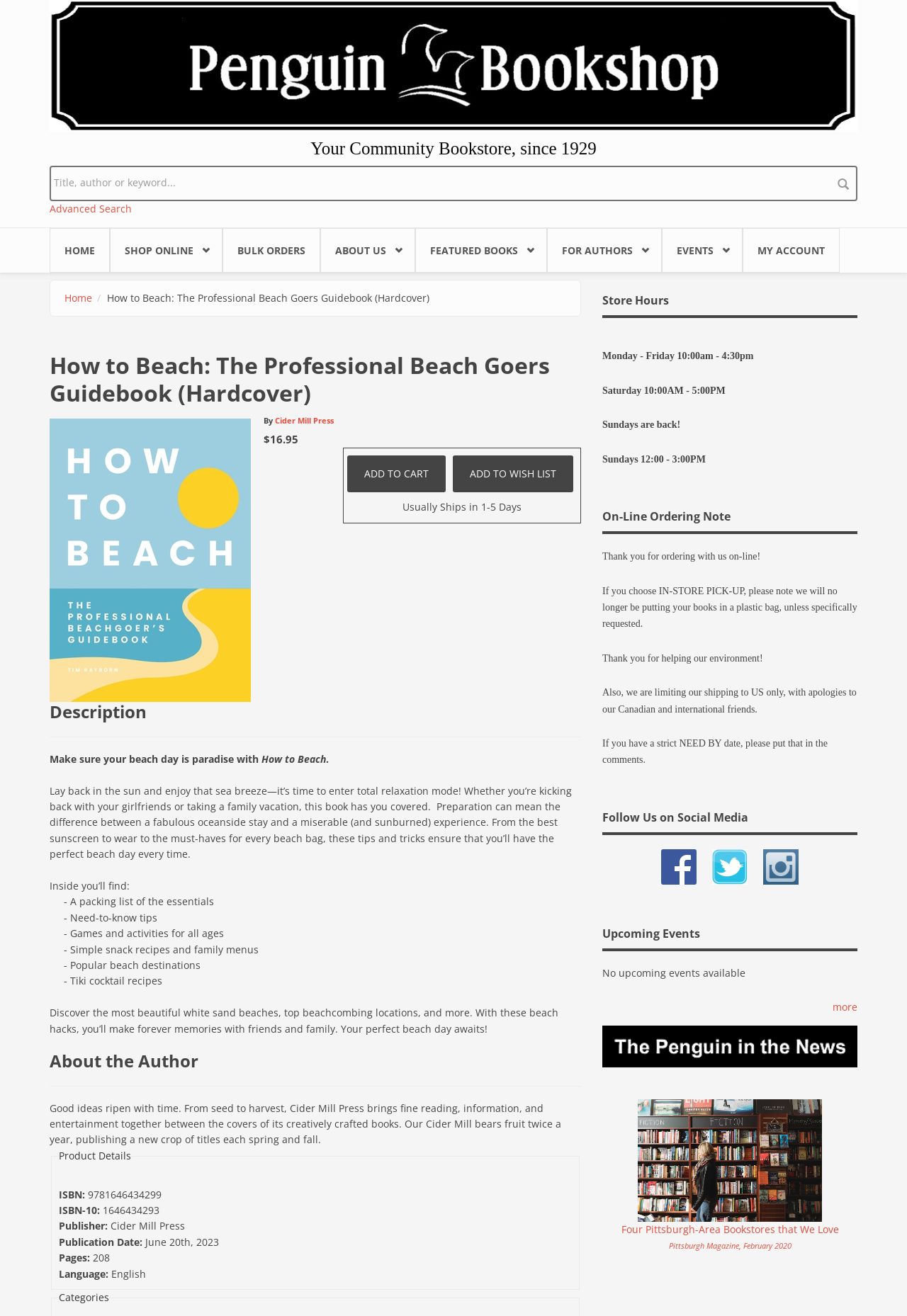What is the language of the book?
Using the visual information from the image, give a one-word or short-phrase answer.

English